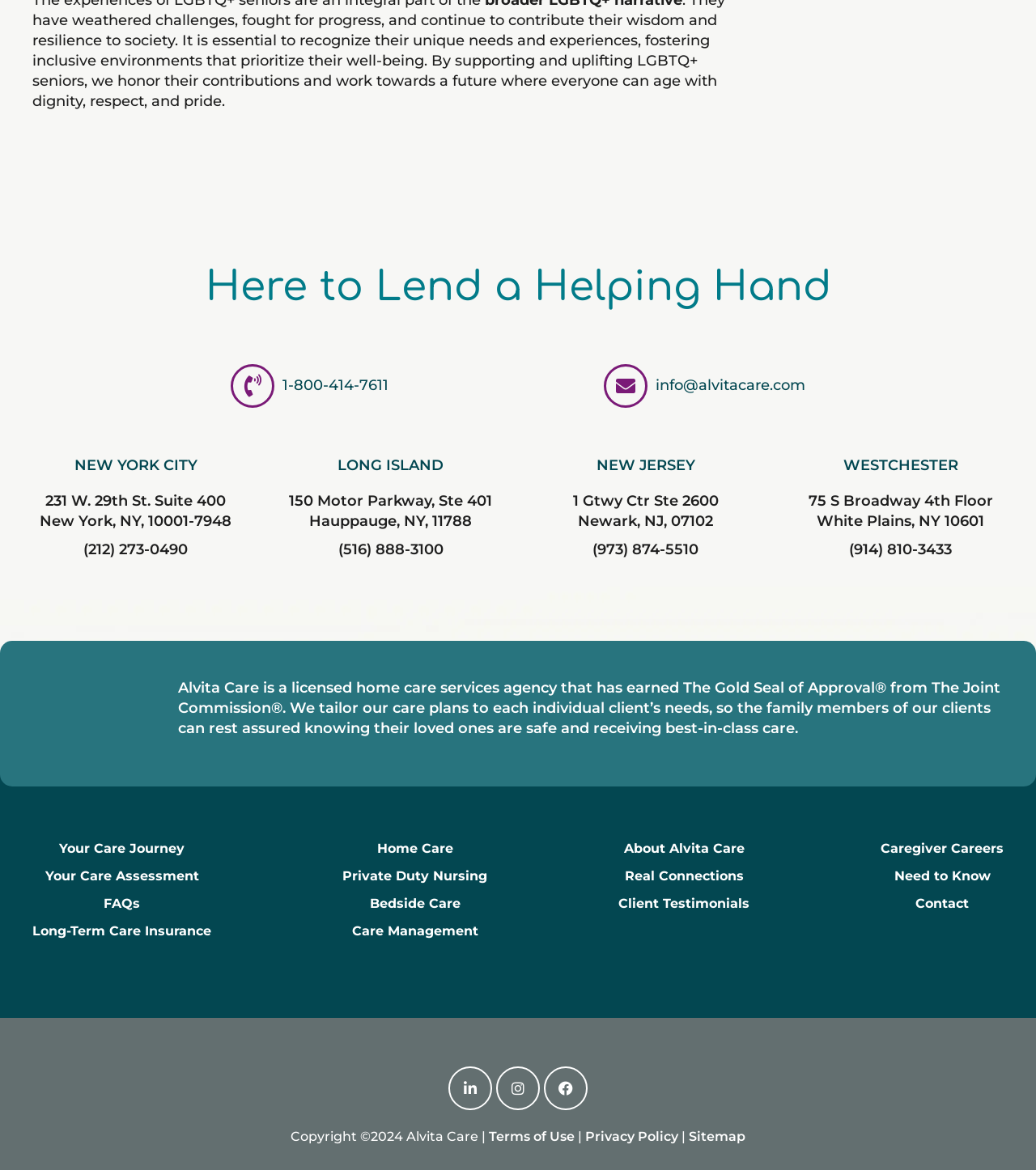Locate the bounding box coordinates of the clickable area needed to fulfill the instruction: "Visit the Alvita Care LinkedIn page".

[0.433, 0.911, 0.475, 0.949]